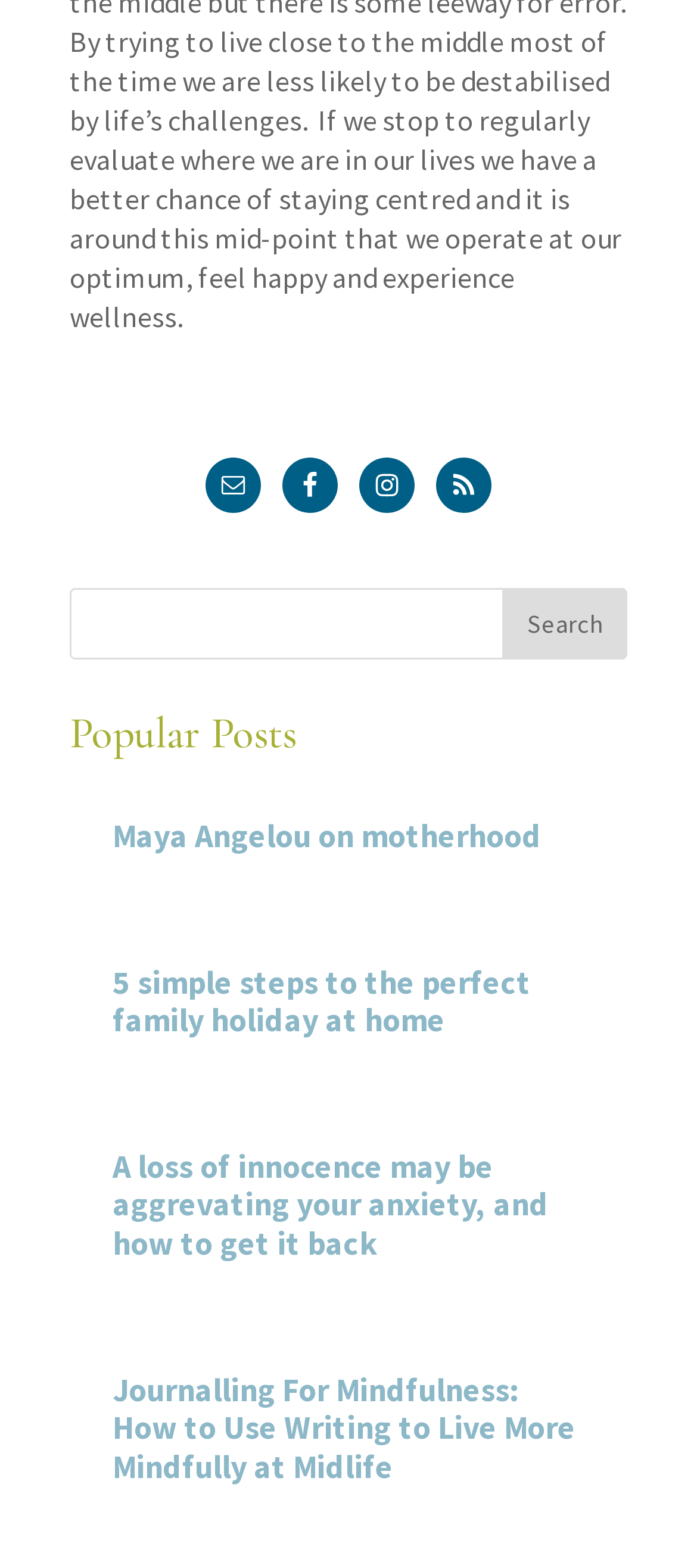Please mark the clickable region by giving the bounding box coordinates needed to complete this instruction: "Check out Instagram".

[0.515, 0.292, 0.595, 0.327]